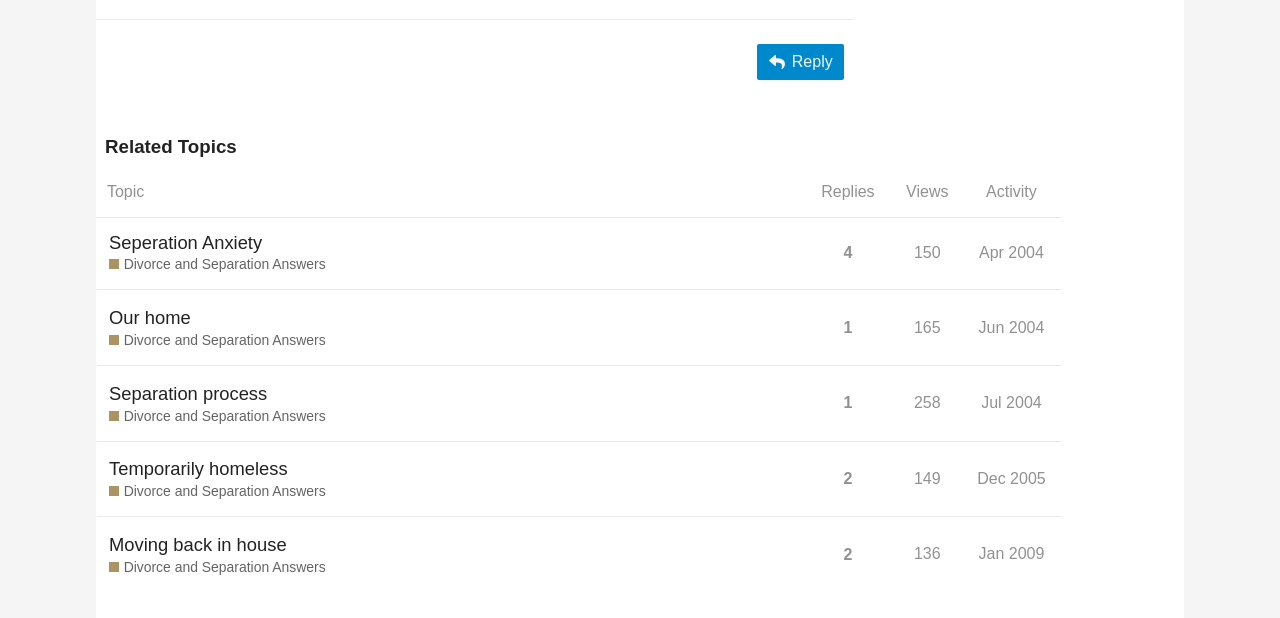What is the purpose of the 'Reply' button?
Please use the image to provide a one-word or short phrase answer.

To reply to a topic